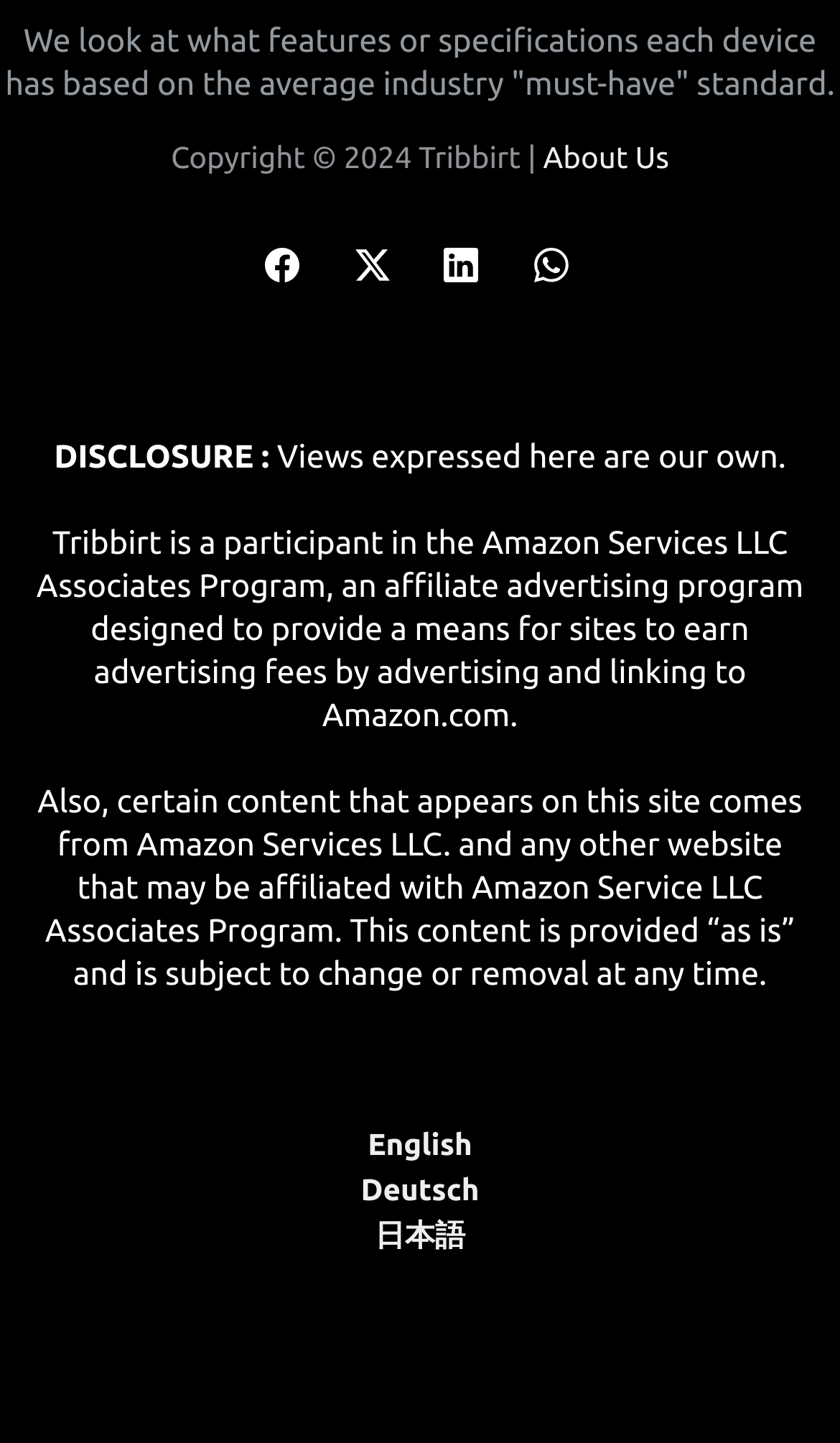What is the language of the disclosure text?
Look at the image and answer with only one word or phrase.

English